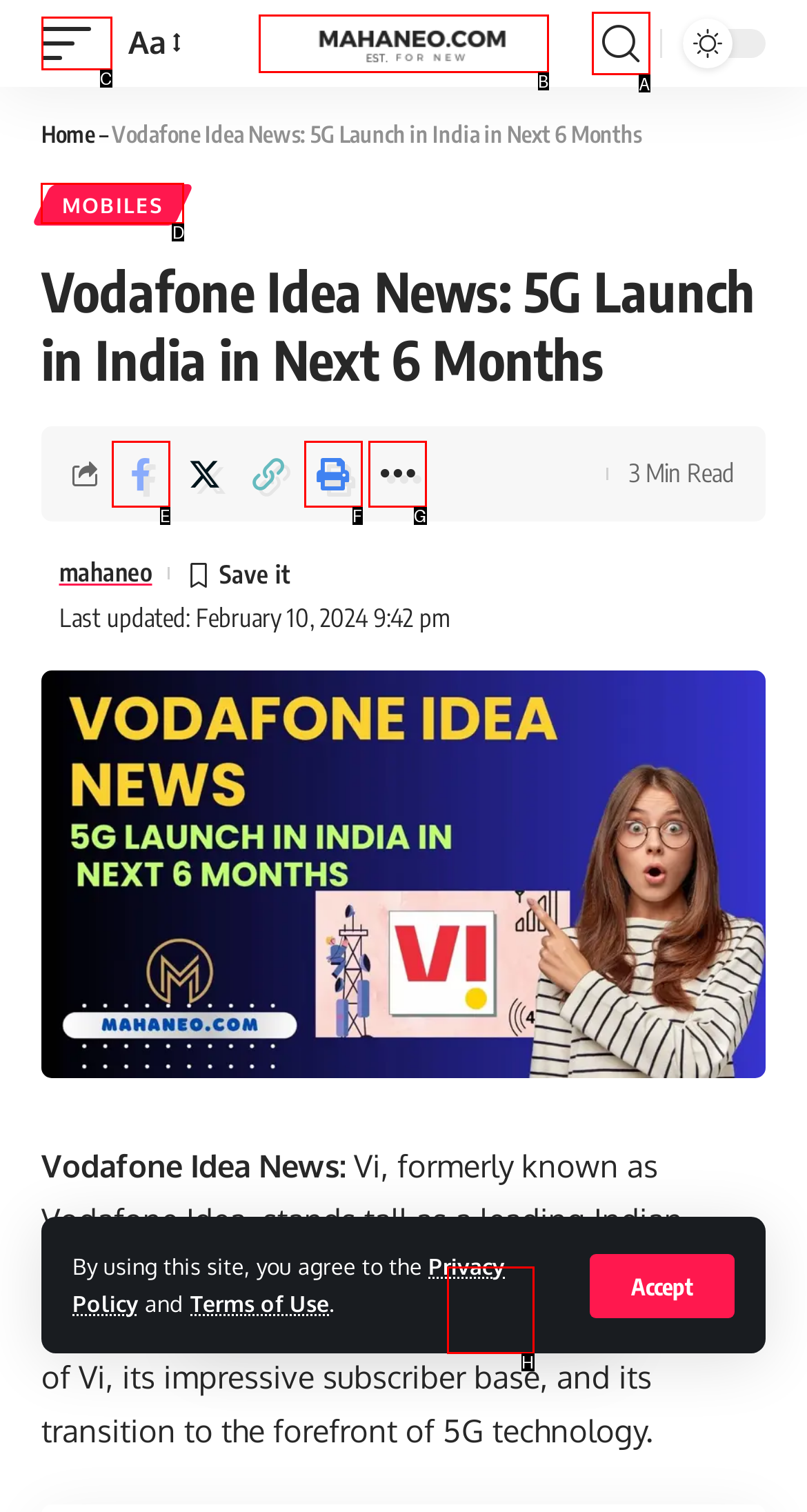Select the option I need to click to accomplish this task: Click on the 'MOBILES' link
Provide the letter of the selected choice from the given options.

D